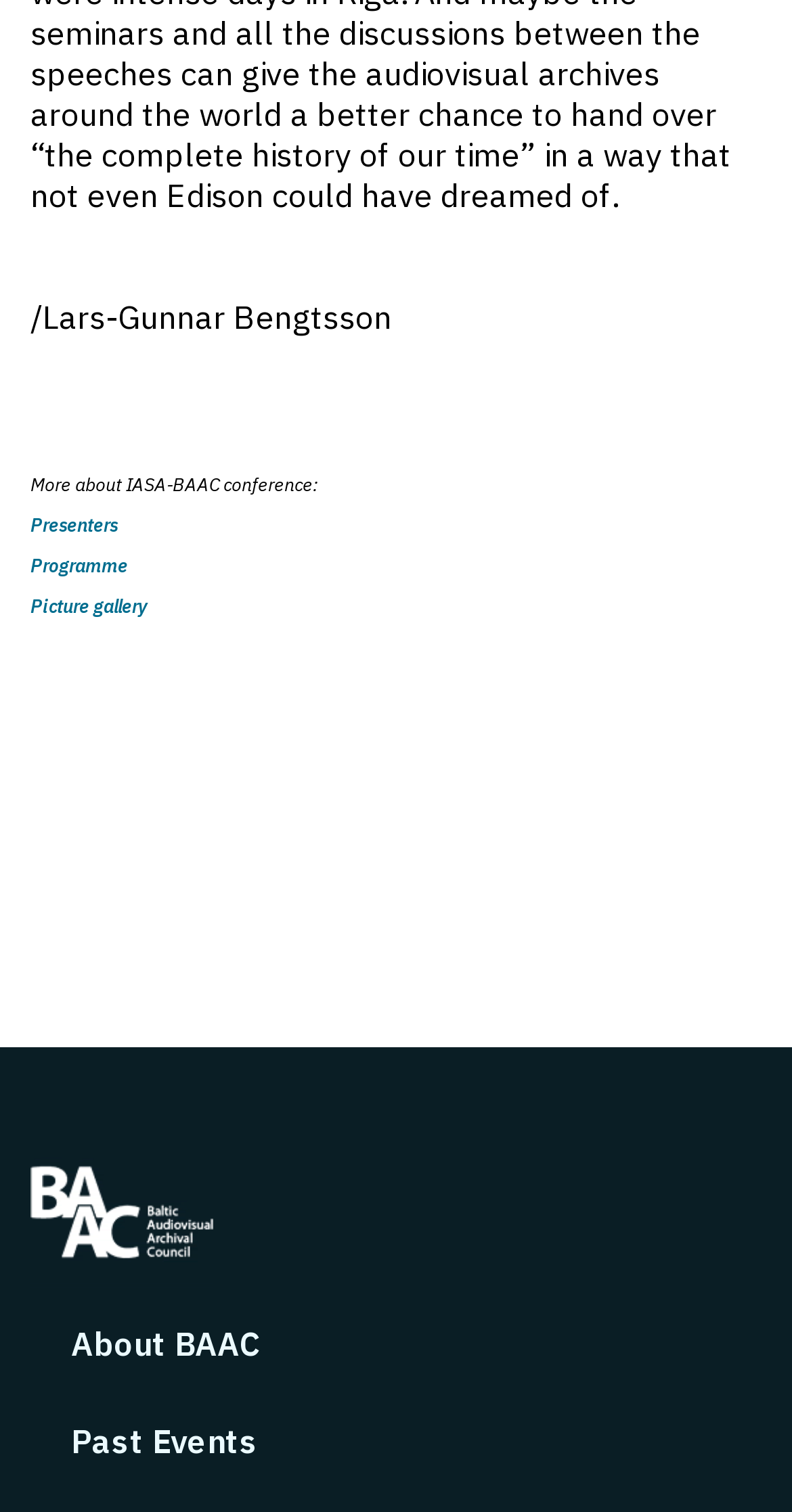How many links are there in the top section?
Please use the visual content to give a single word or phrase answer.

3